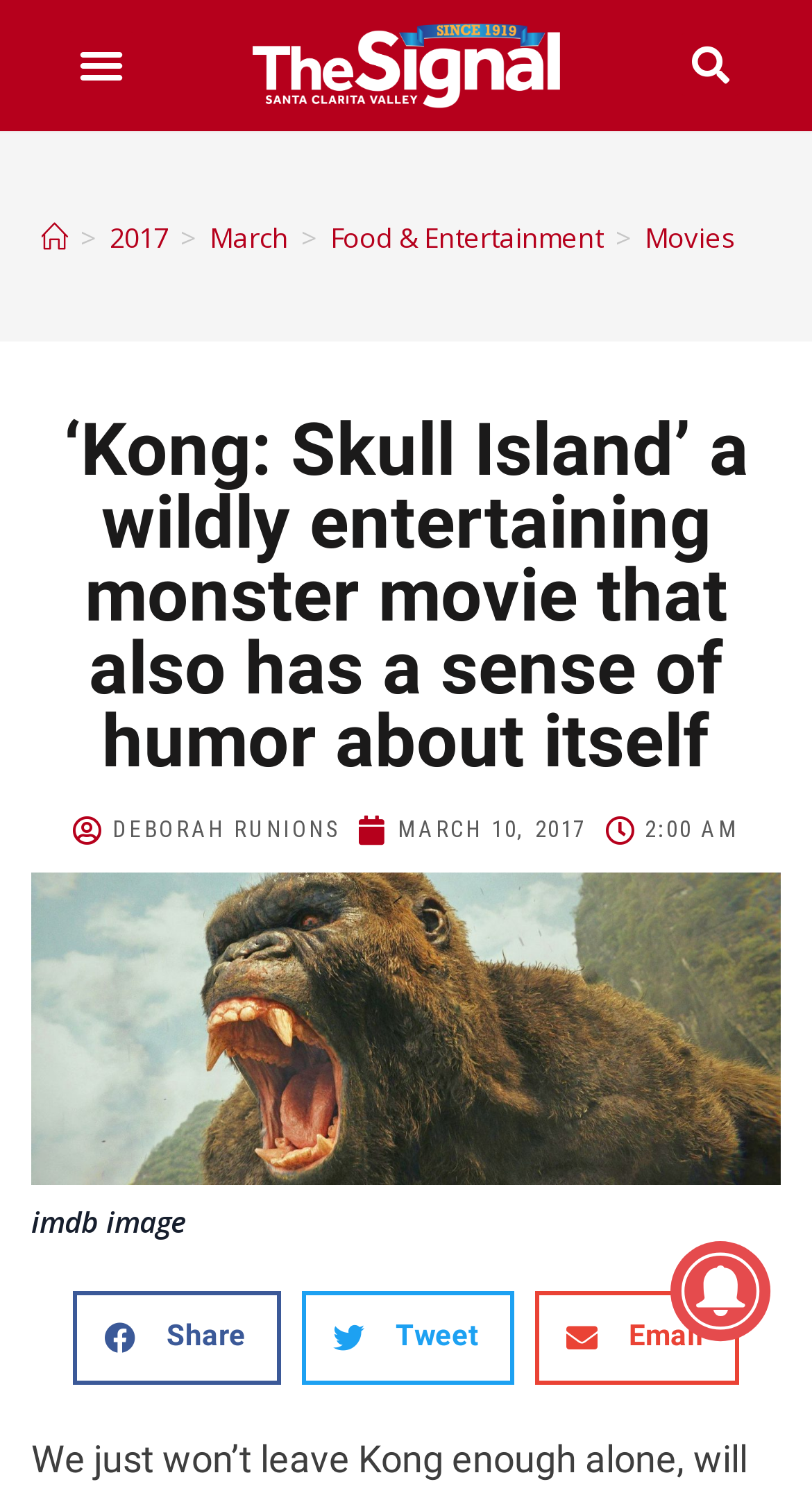Provide a brief response using a word or short phrase to this question:
When was the article published?

MARCH 10, 2017